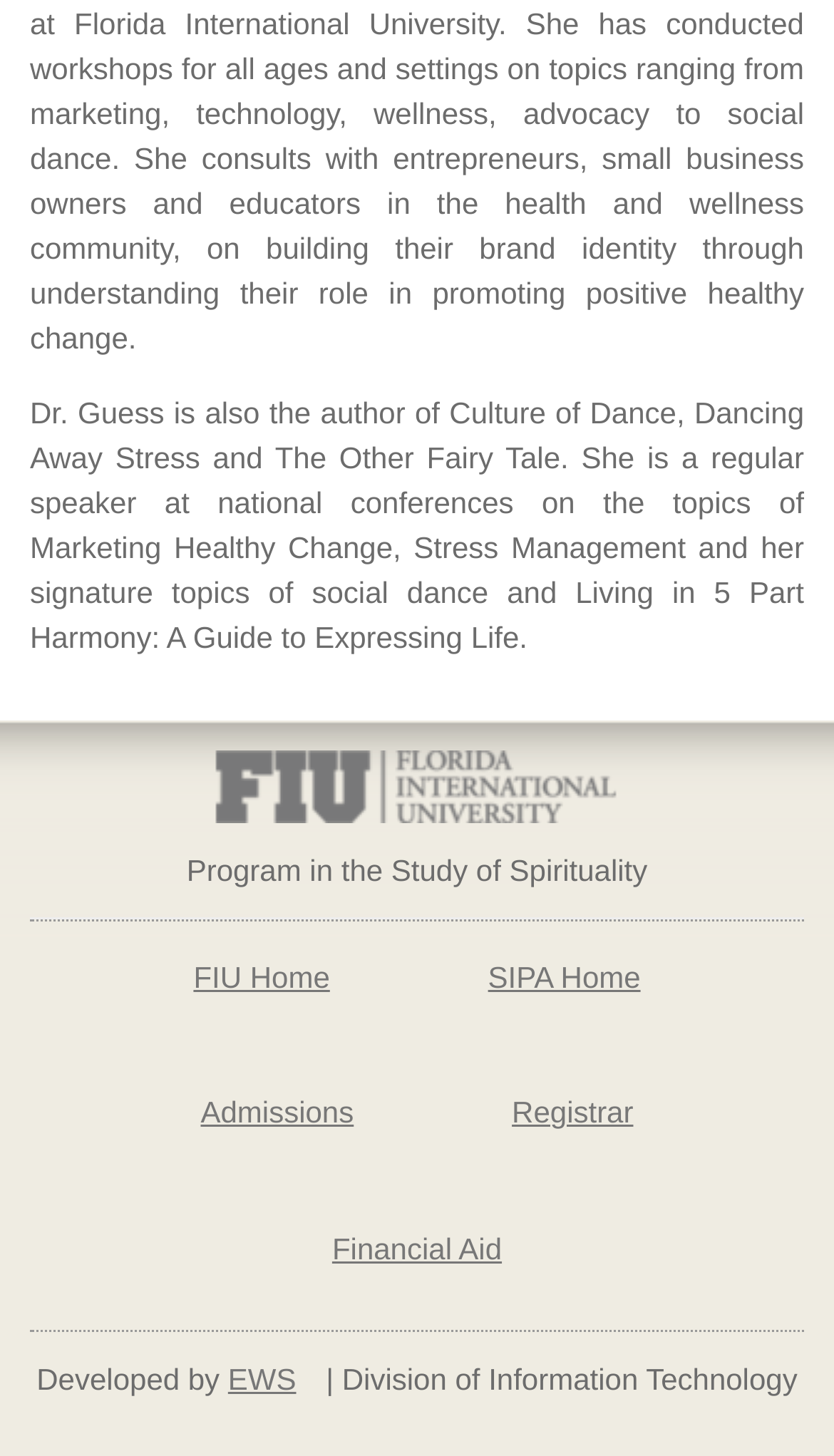Refer to the screenshot and answer the following question in detail:
What is the name of the program Dr. Guess is associated with?

The answer can be found in the StaticText element with the text 'Program in the Study of Spirituality' which is located below the image with the text 'FIU'.